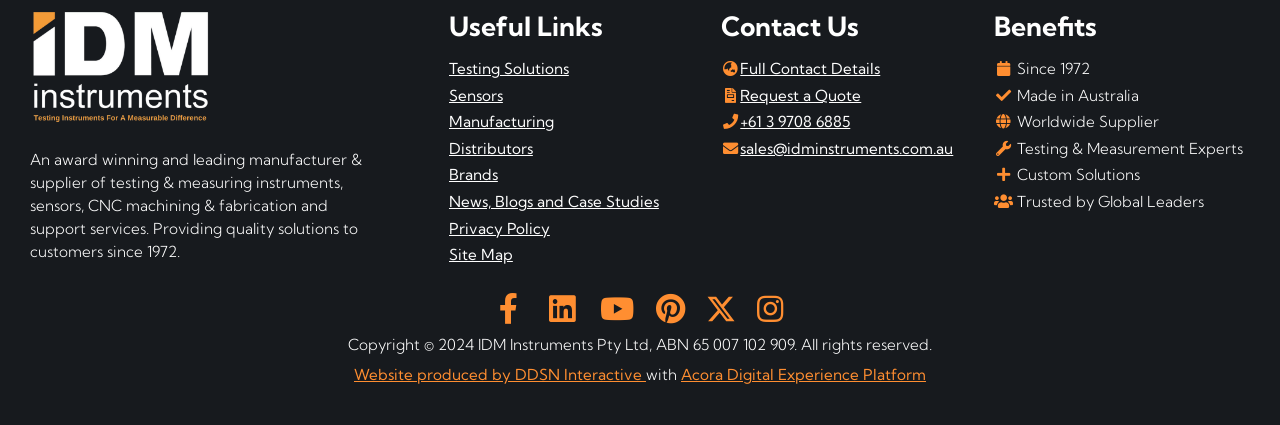Locate the bounding box coordinates of the clickable area needed to fulfill the instruction: "Visit Website produced by DDSN".

[0.277, 0.86, 0.441, 0.905]